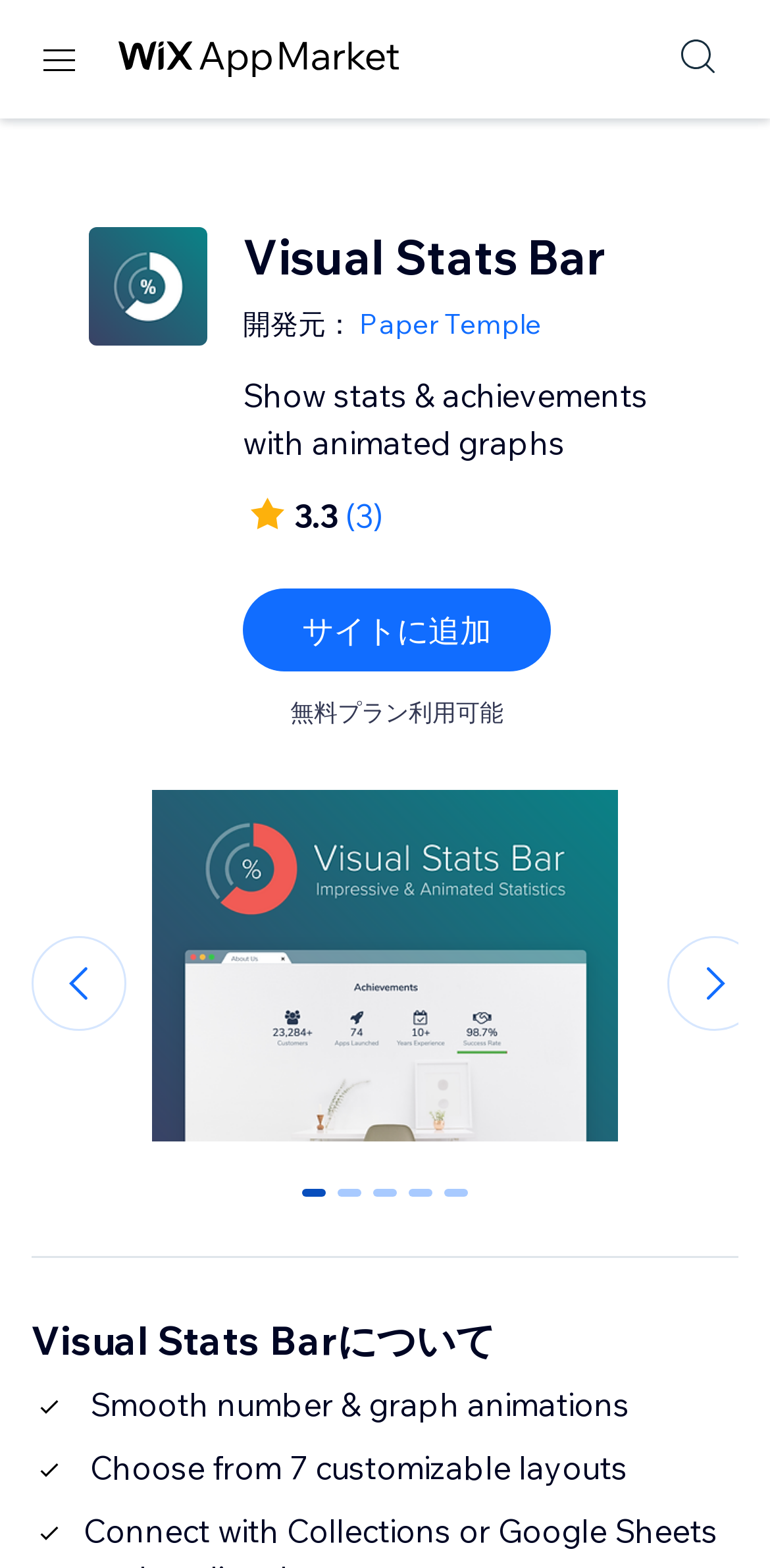Elaborate on the information and visuals displayed on the webpage.

The webpage is about the "Visual Stats Bar" app on the Wix App Market. At the top left, there is a small image, and next to it, the Wix App Market logo is displayed as a link. On the top right, there is another small image. Below the Wix App Market logo, the developer's name, "Paper Temple", is shown along with the app's logo.

The main heading, "Visual Stats Bar", is displayed prominently in the middle of the page, followed by a description of the app, "Show stats & achievements with animated graphs". There is a small image below the description, and to its right, the app's rating, "3.3", is displayed along with a link to the reviews.

Below the rating, there is a button to add the app to a site, and next to it, a message indicating that a free plan is available. On the left side, there is a button with no text, and on the right side, there is another button with no text.

In the middle of the page, there is a large image preview of the Visual Stats Bar app. Below the preview, there are three buttons with no text. On the bottom left, there is a horizontal separator, and below it, a heading, "About Visual Stats Bar", is displayed.

Below the heading, there are three sections, each with a small image, a blank space, and a text description. The descriptions are about the app's features, including smooth number and graph animations, and the ability to choose from 7 customizable layouts.